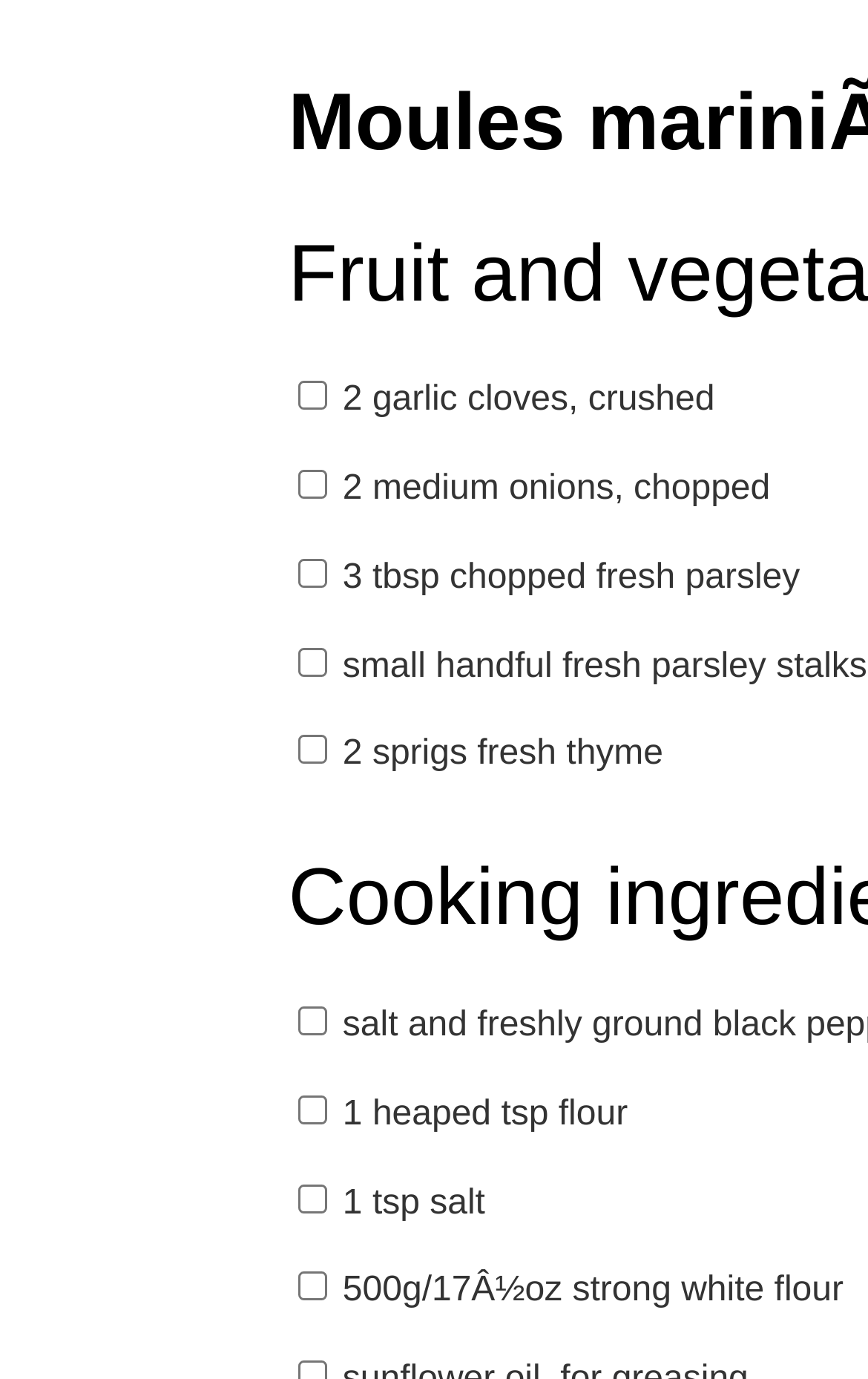Please indicate the bounding box coordinates of the element's region to be clicked to achieve the instruction: "Select small handful fresh parsley stalks". Provide the coordinates as four float numbers between 0 and 1, i.e., [left, top, right, bottom].

[0.342, 0.469, 0.376, 0.49]